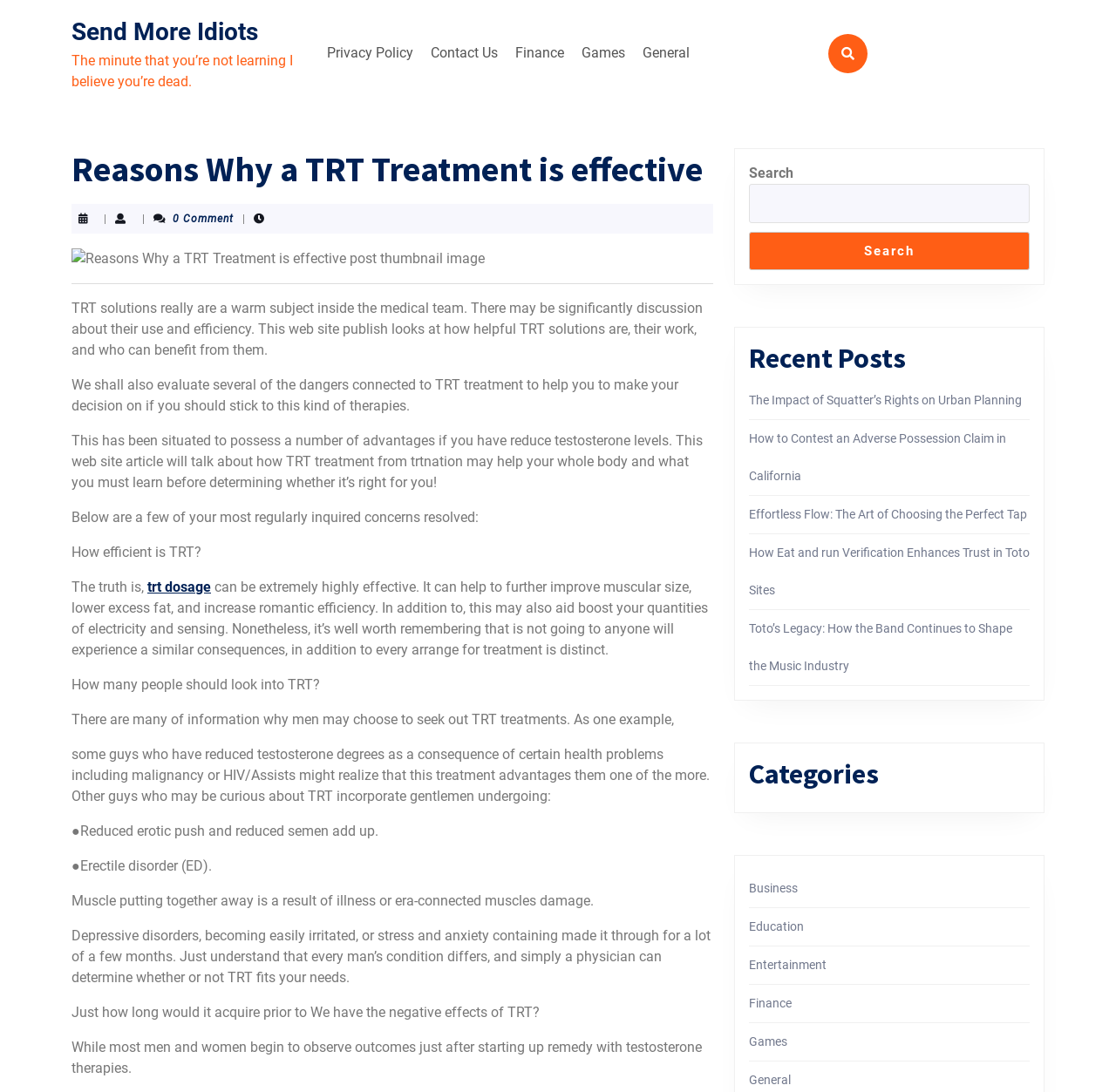Find the bounding box of the web element that fits this description: "trt dosage".

[0.132, 0.53, 0.189, 0.545]